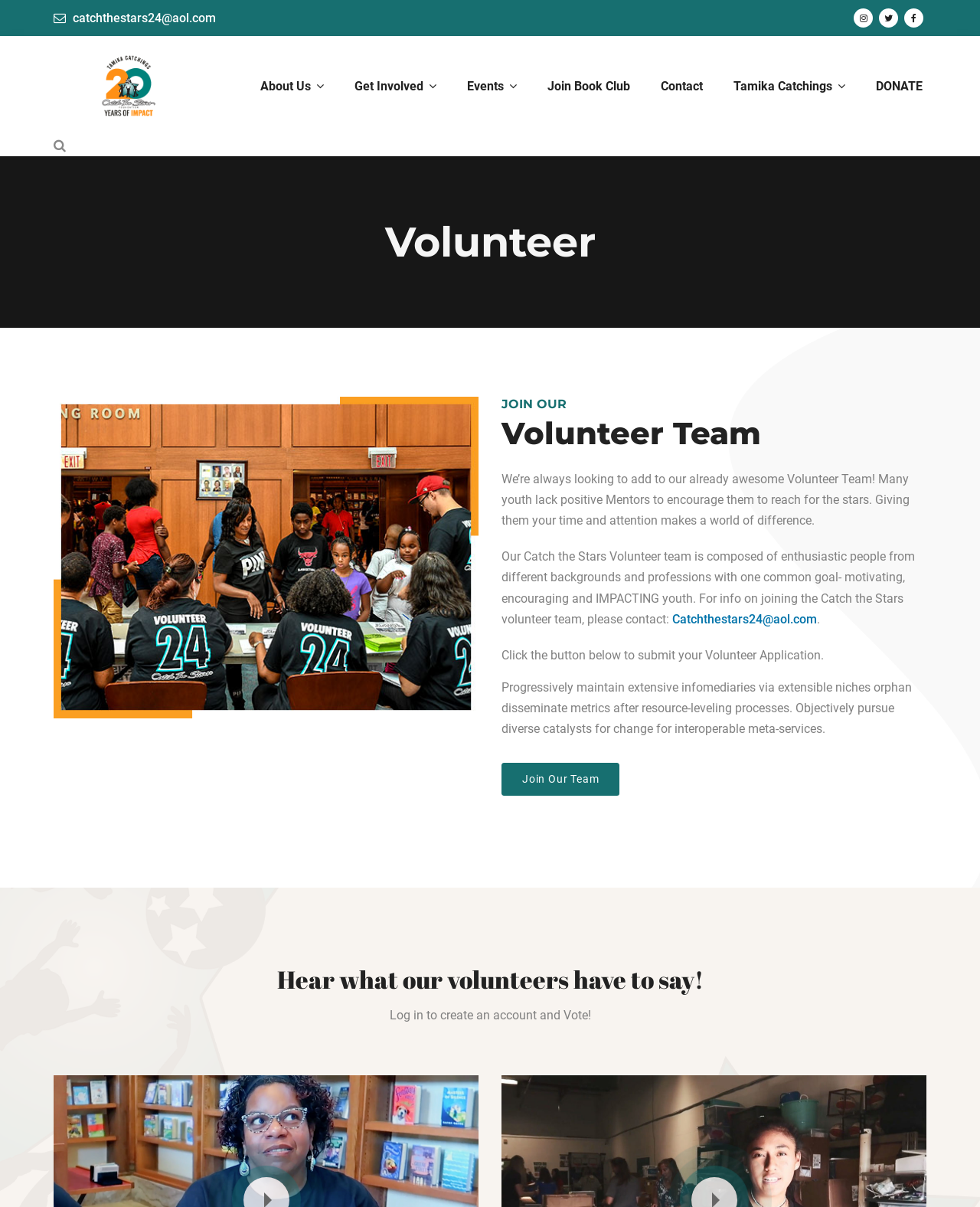Identify the bounding box coordinates of the section that should be clicked to achieve the task described: "Submit the Volunteer Application".

[0.512, 0.632, 0.632, 0.659]